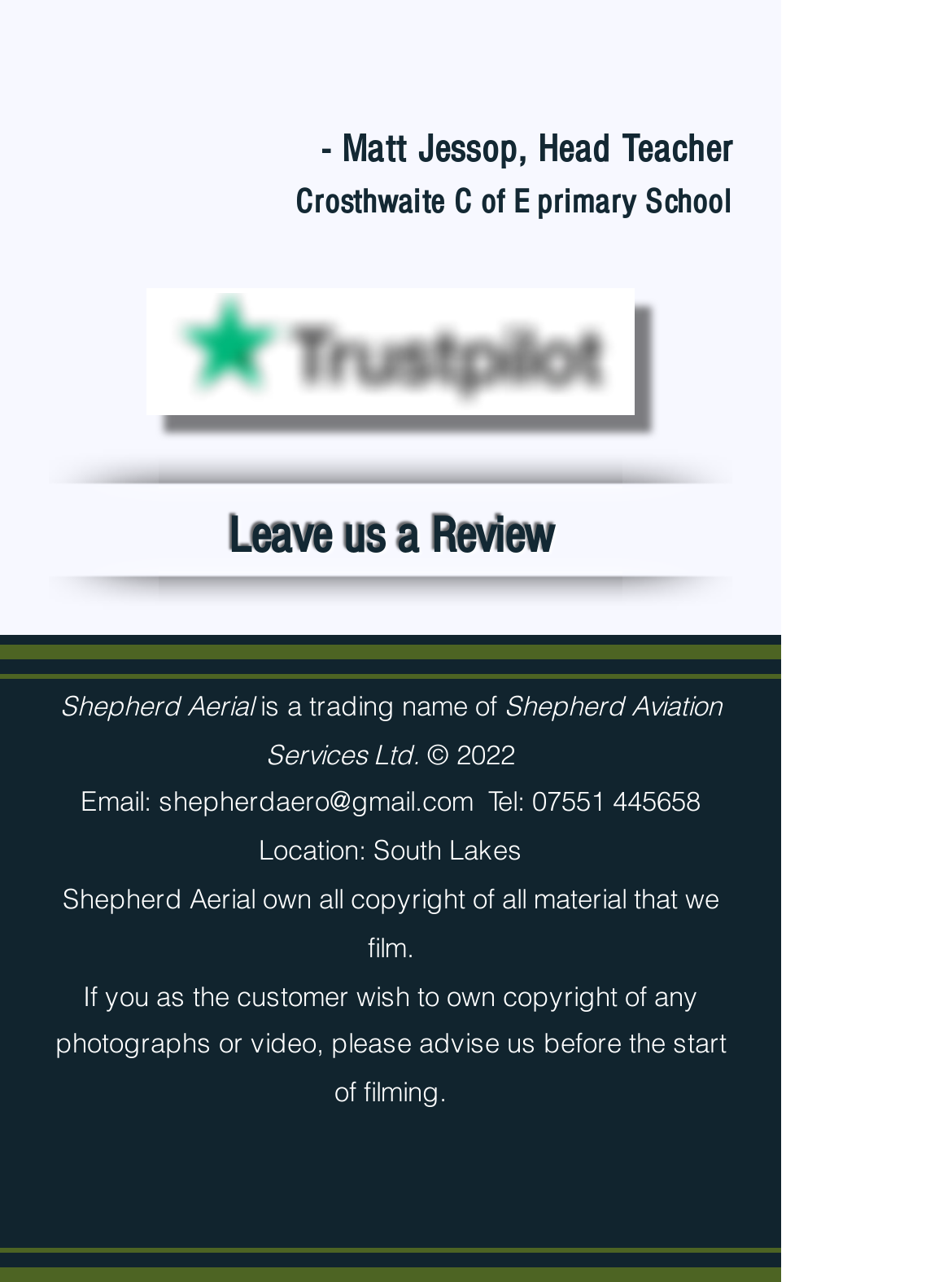Answer the question with a brief word or phrase:
What is the location of Shepherd Aerial?

South Lakes